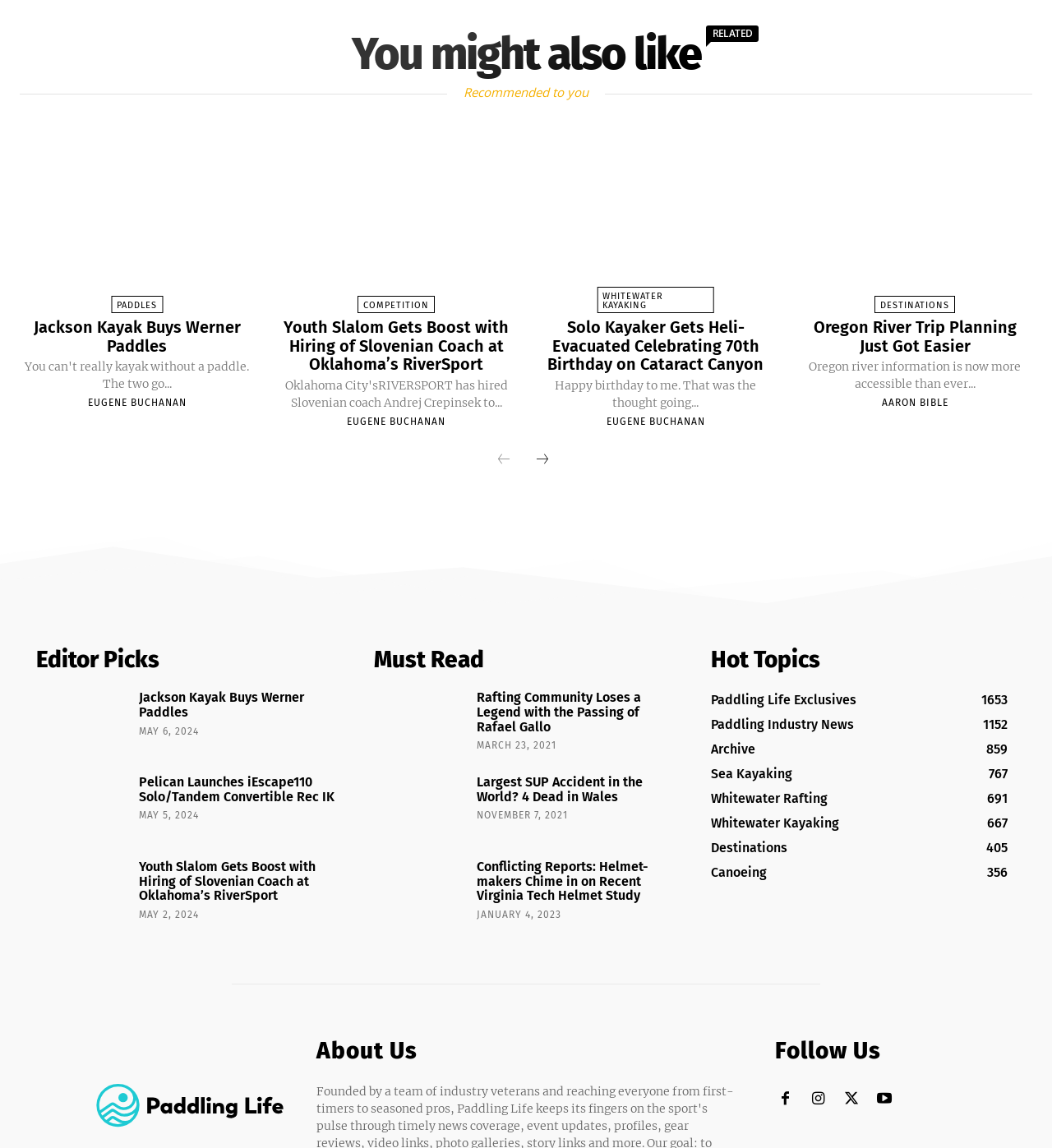Can you specify the bounding box coordinates for the region that should be clicked to fulfill this instruction: "Click on the 'PADDLES' link".

[0.106, 0.257, 0.155, 0.272]